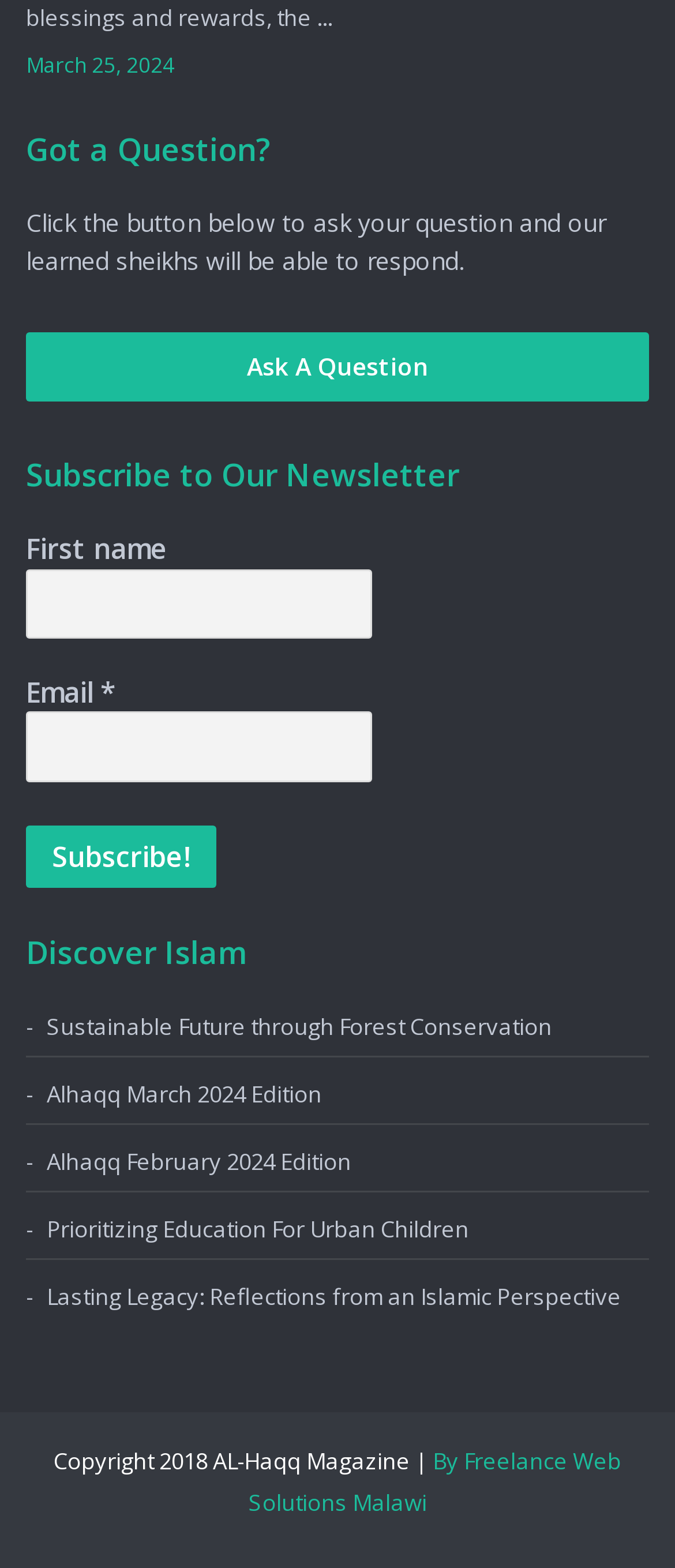Using the format (top-left x, top-left y, bottom-right x, bottom-right y), provide the bounding box coordinates for the described UI element. All values should be floating point numbers between 0 and 1: Ask A Question

[0.038, 0.212, 0.962, 0.256]